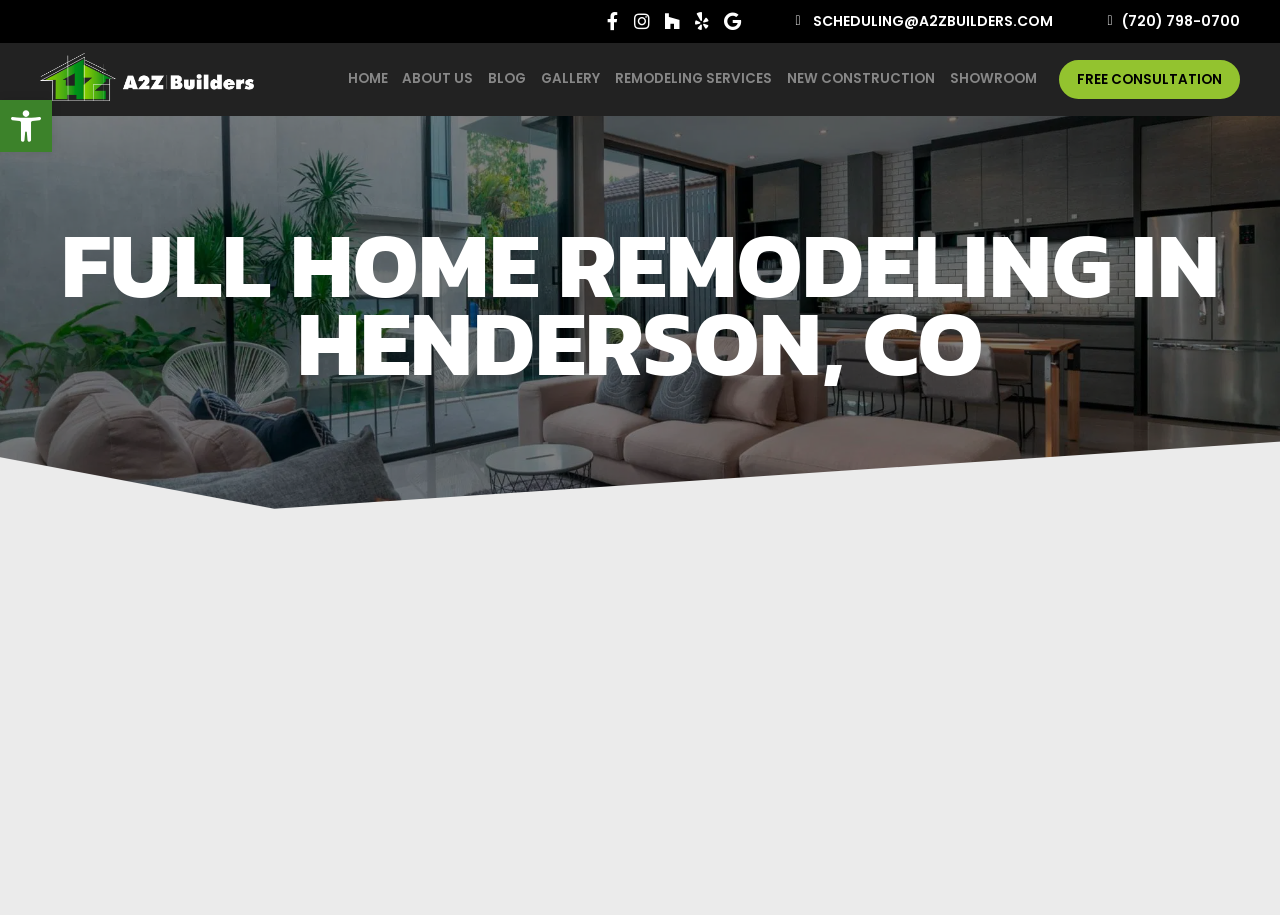Could you identify the text that serves as the heading for this webpage?

FULL HOME REMODELING IN HENDERSON, CO